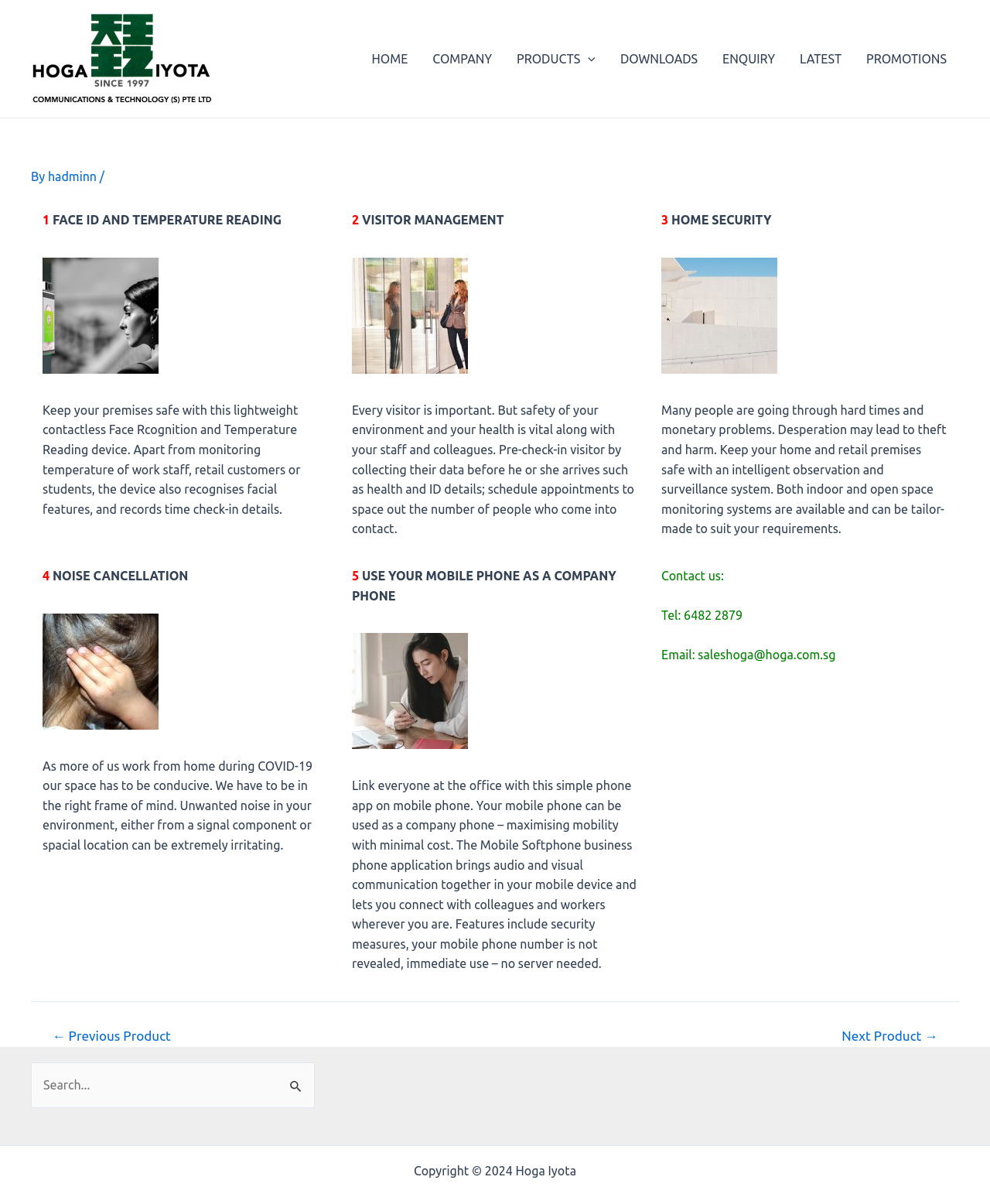What is the benefit of using the Mobile Softphone business phone application?
Please provide a single word or phrase as your answer based on the image.

Maximizes mobility with minimal cost